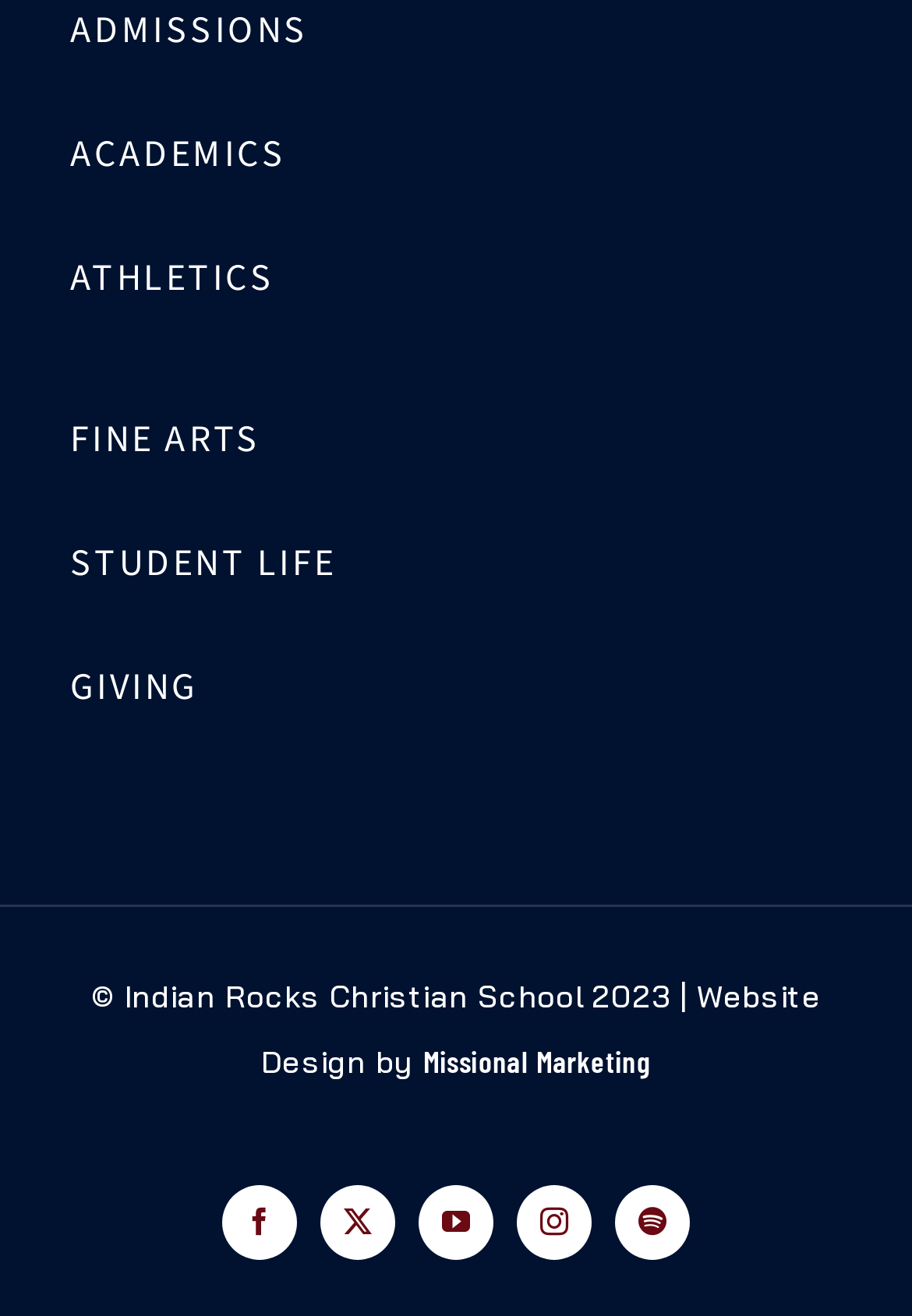Identify the bounding box coordinates of the region I need to click to complete this instruction: "visit fine arts".

[0.077, 0.291, 0.923, 0.378]